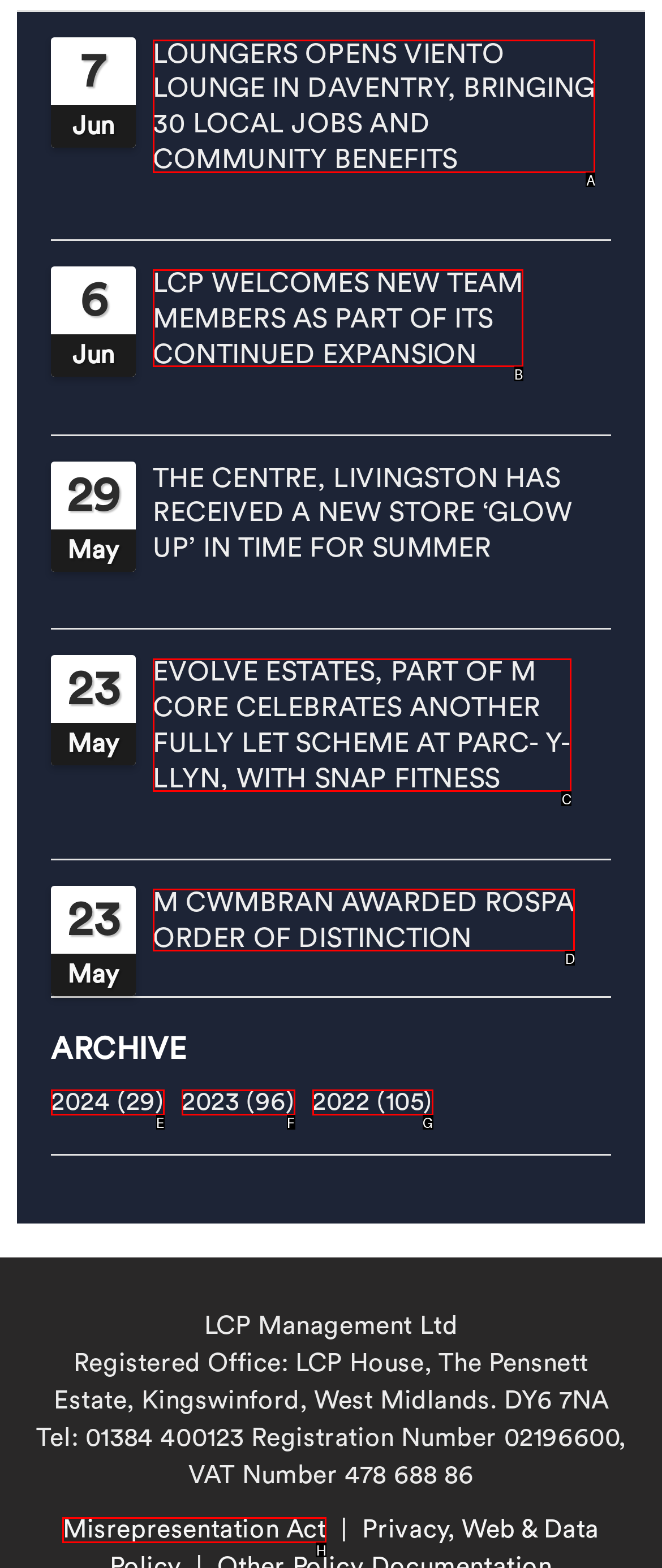For the given instruction: View LCP WELCOMES NEW TEAM MEMBERS AS PART OF ITS CONTINUED EXPANSION, determine which boxed UI element should be clicked. Answer with the letter of the corresponding option directly.

B